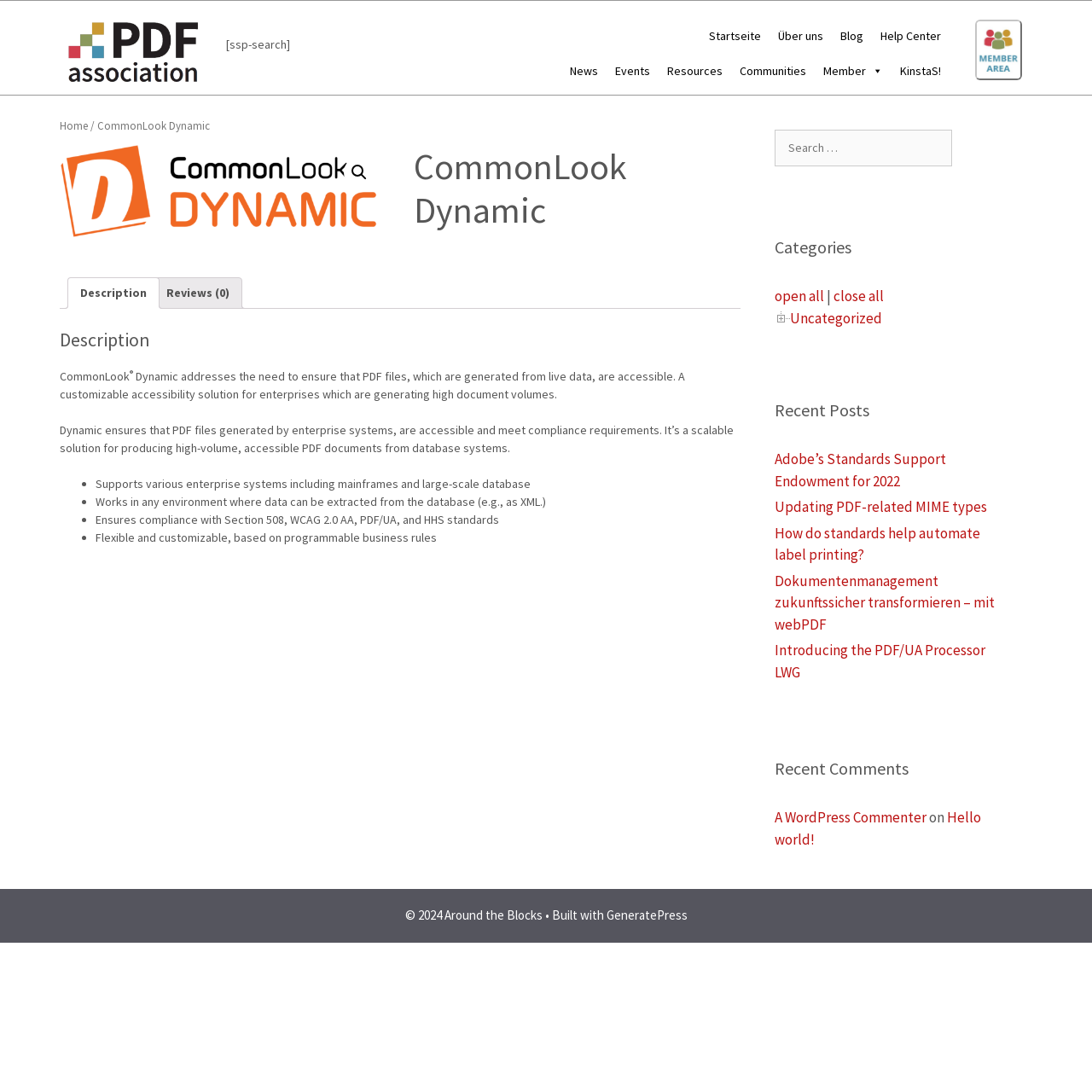Find the bounding box coordinates for the area that should be clicked to accomplish the instruction: "Search for something".

[0.709, 0.119, 0.872, 0.152]